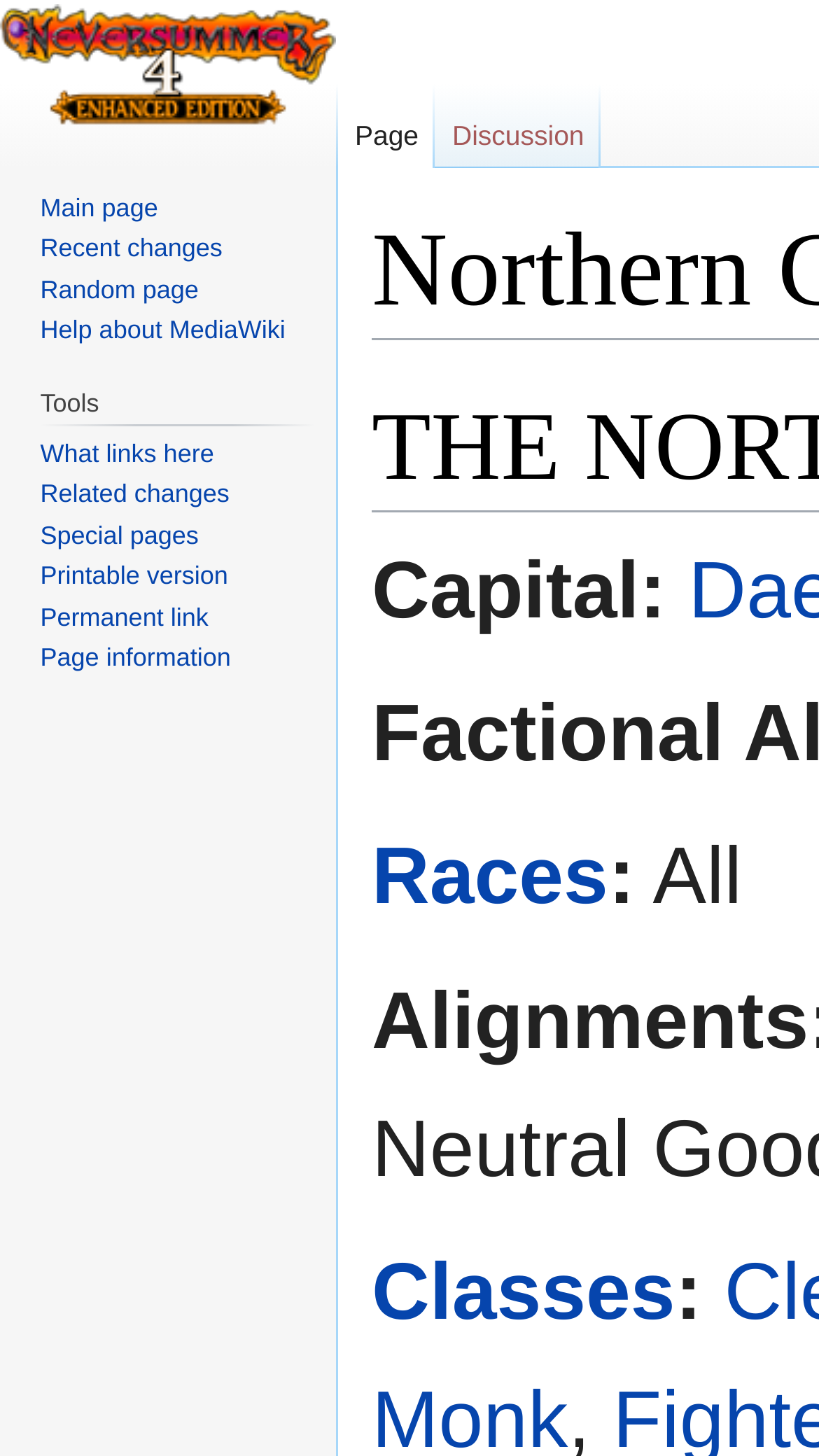Pinpoint the bounding box coordinates of the clickable area necessary to execute the following instruction: "View Races". The coordinates should be given as four float numbers between 0 and 1, namely [left, top, right, bottom].

[0.454, 0.572, 0.743, 0.634]